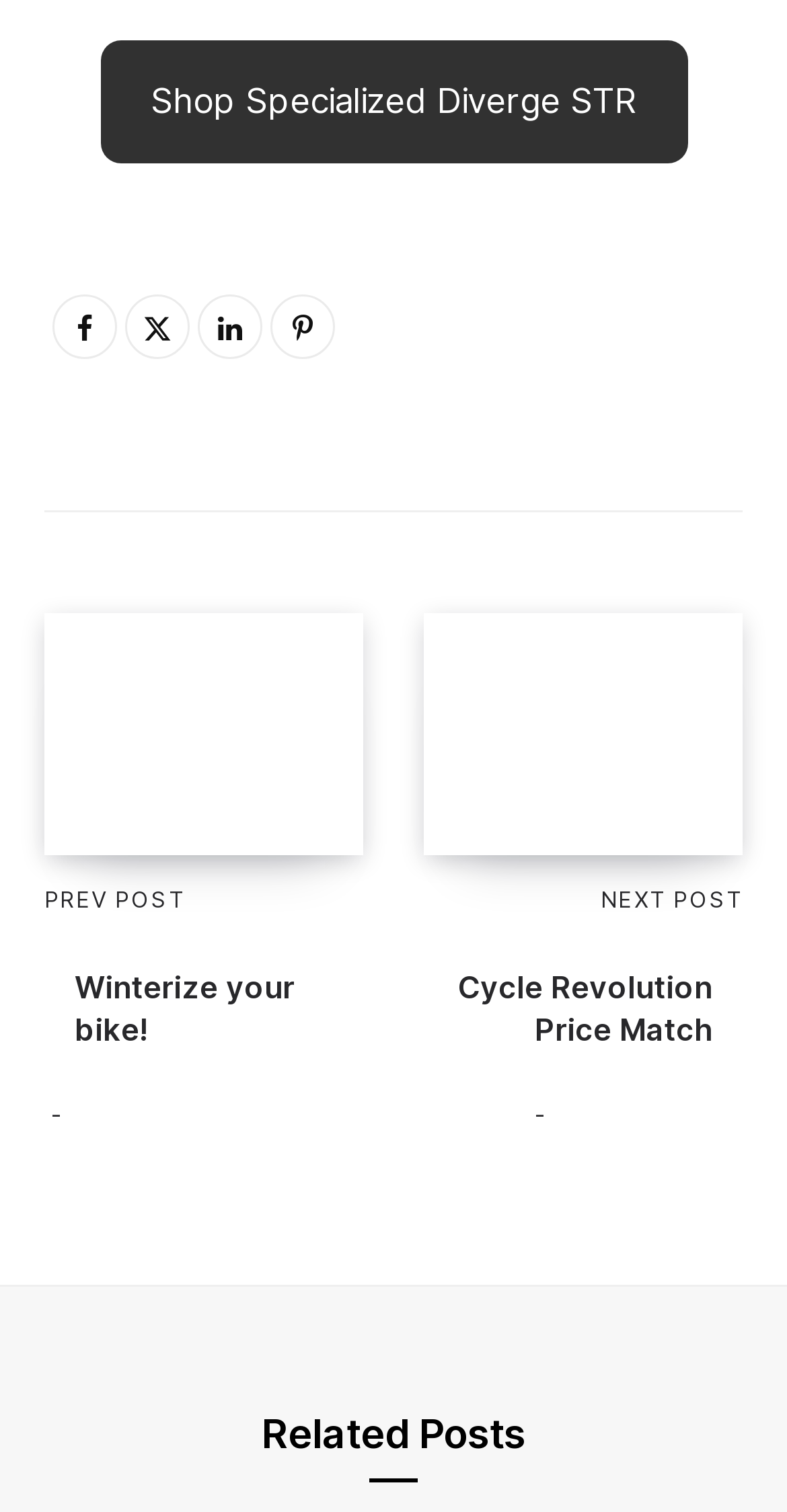How many minutes does it take to read the second post? Observe the screenshot and provide a one-word or short phrase answer.

2 MINS